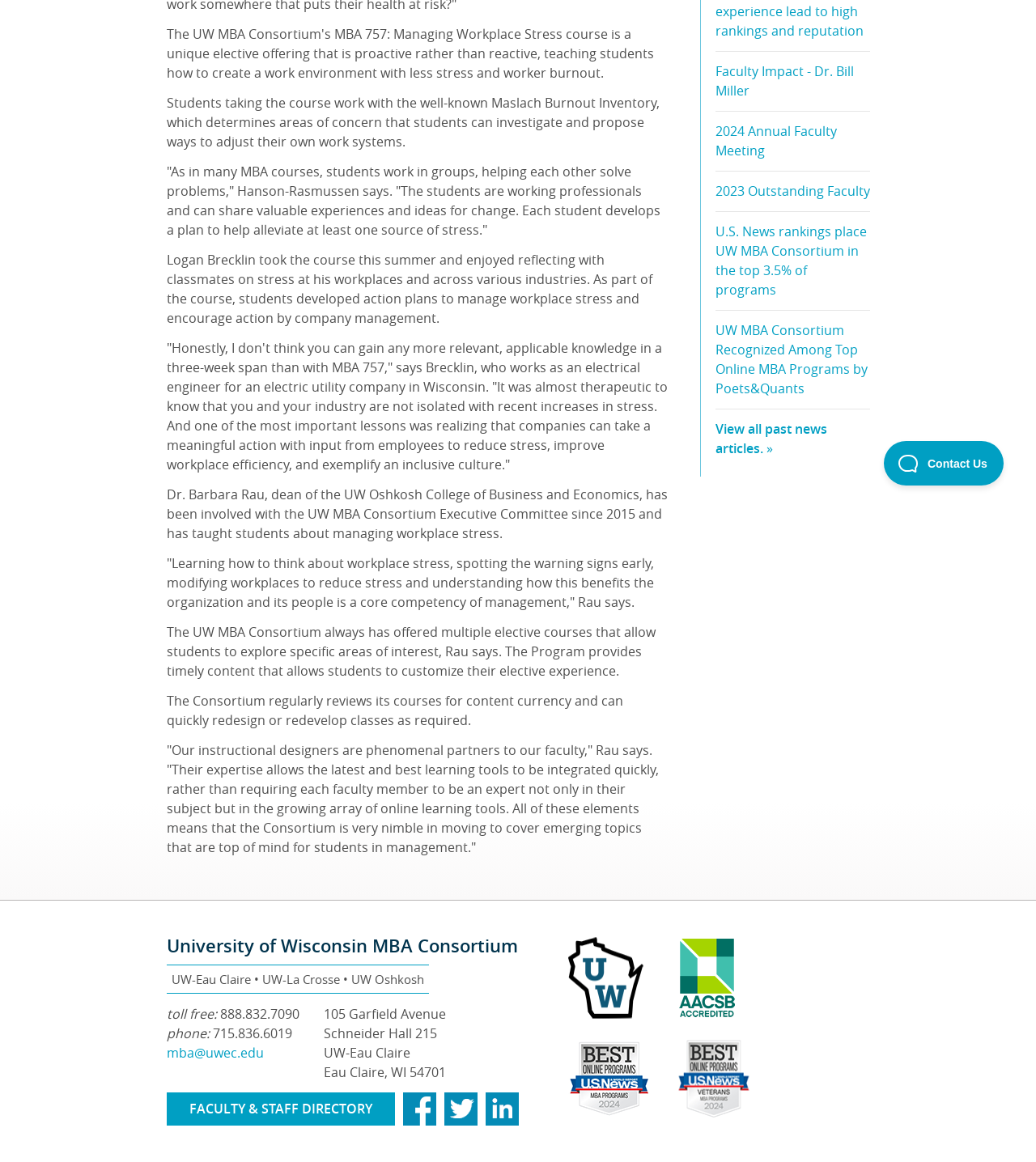Identify the bounding box coordinates for the UI element described as follows: alt="Follow us on LinkedIn". Use the format (top-left x, top-left y, bottom-right x, bottom-right y) and ensure all values are floating point numbers between 0 and 1.

[0.468, 0.94, 0.5, 0.969]